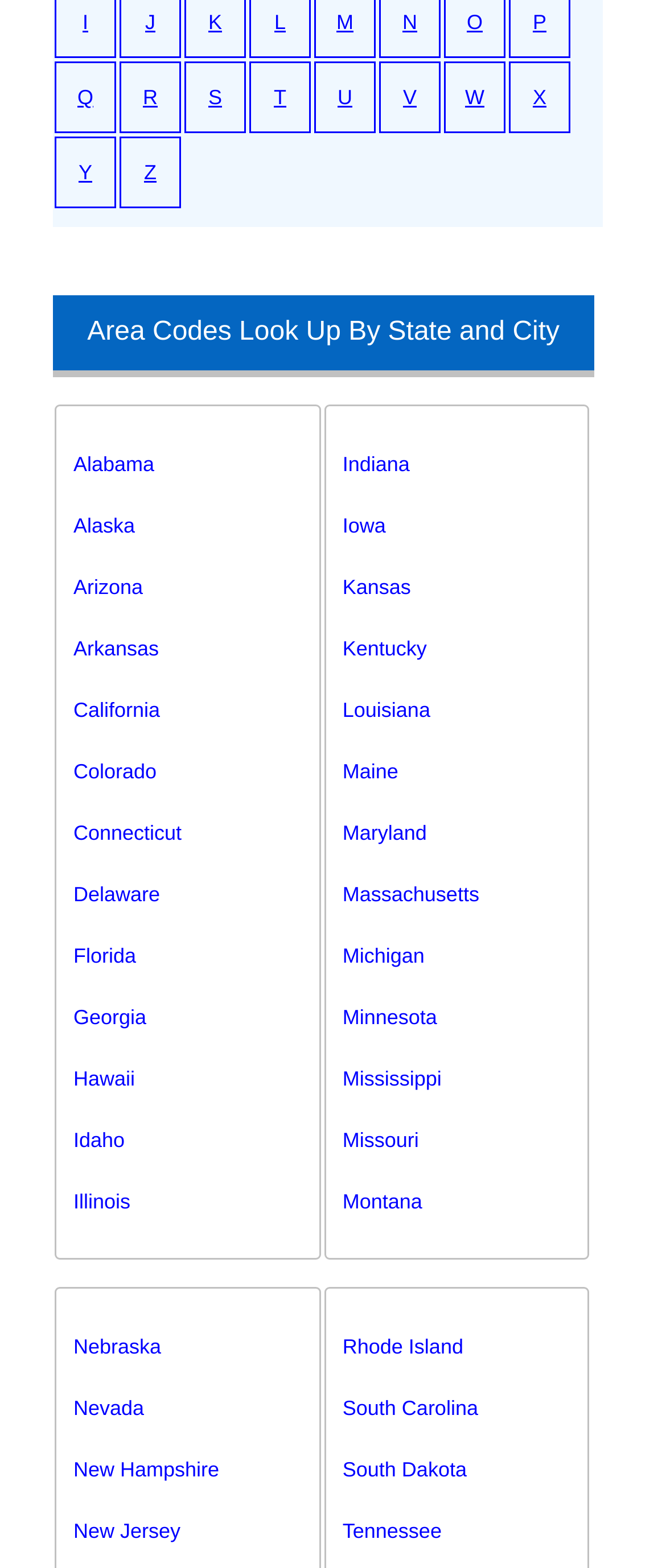What is the last state listed on the webpage?
Based on the image, answer the question with as much detail as possible.

I scrolled down to the bottom of the list of states and found that 'Wyoming' is the last state listed on the webpage.